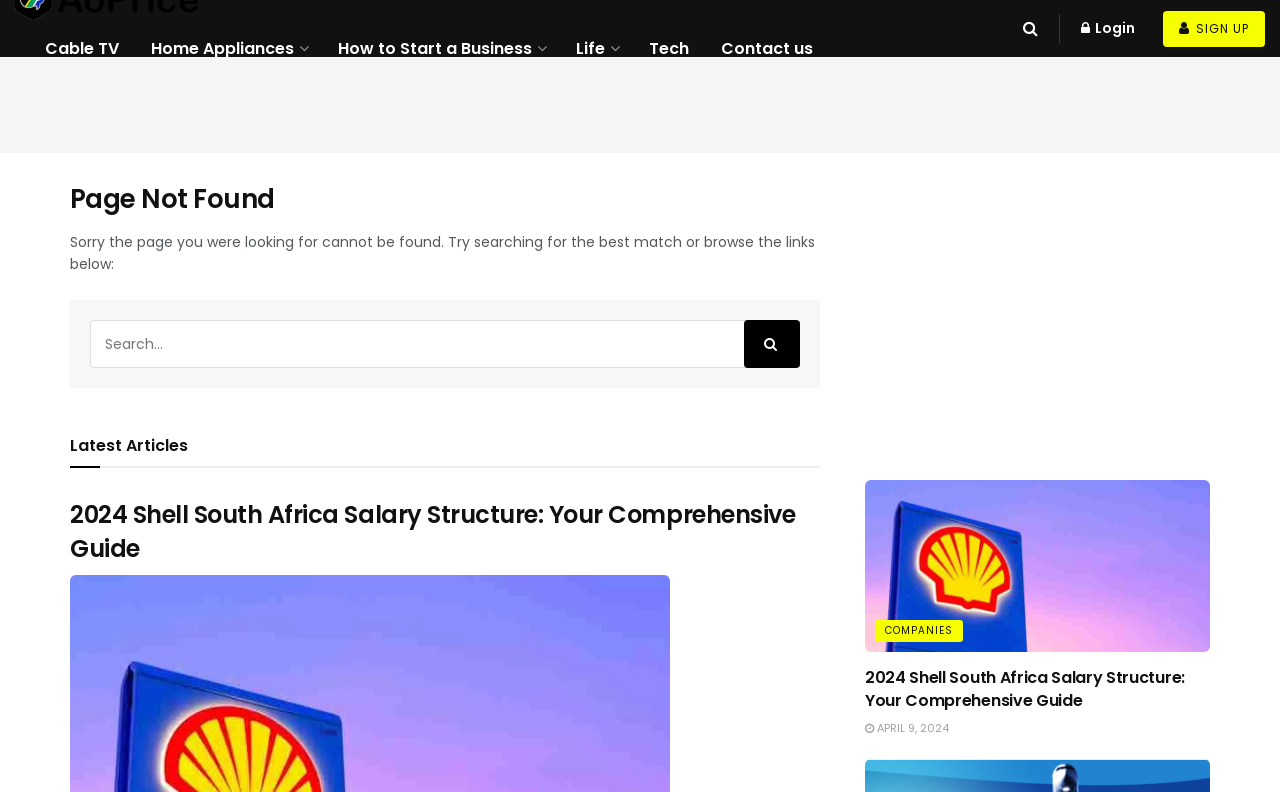Please specify the coordinates of the bounding box for the element that should be clicked to carry out this instruction: "Search for something". The coordinates must be four float numbers between 0 and 1, formatted as [left, top, right, bottom].

[0.07, 0.404, 0.625, 0.465]